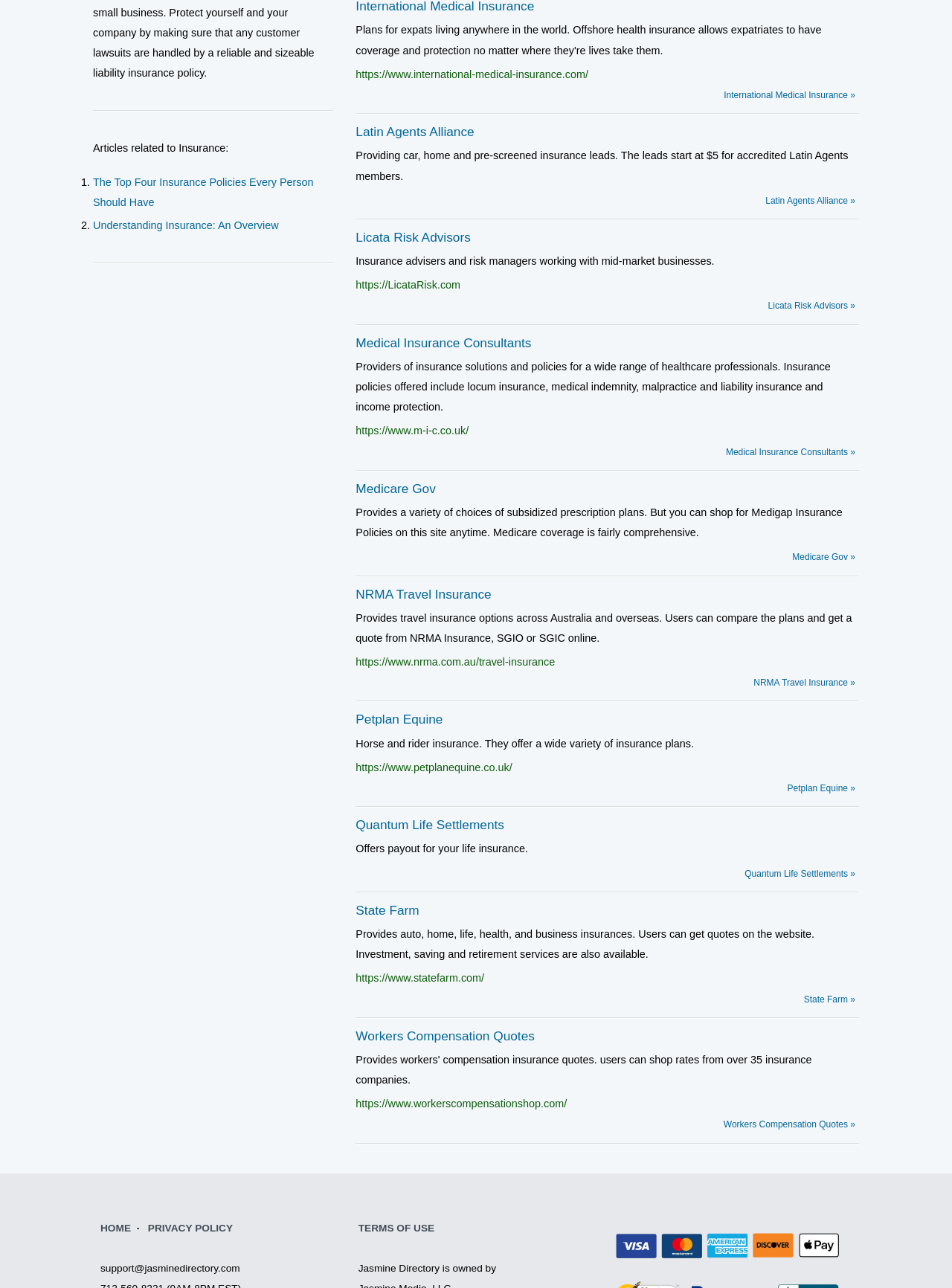Given the description of a UI element: "Licata Risk Advisors »", identify the bounding box coordinates of the matching element in the webpage screenshot.

[0.807, 0.234, 0.898, 0.242]